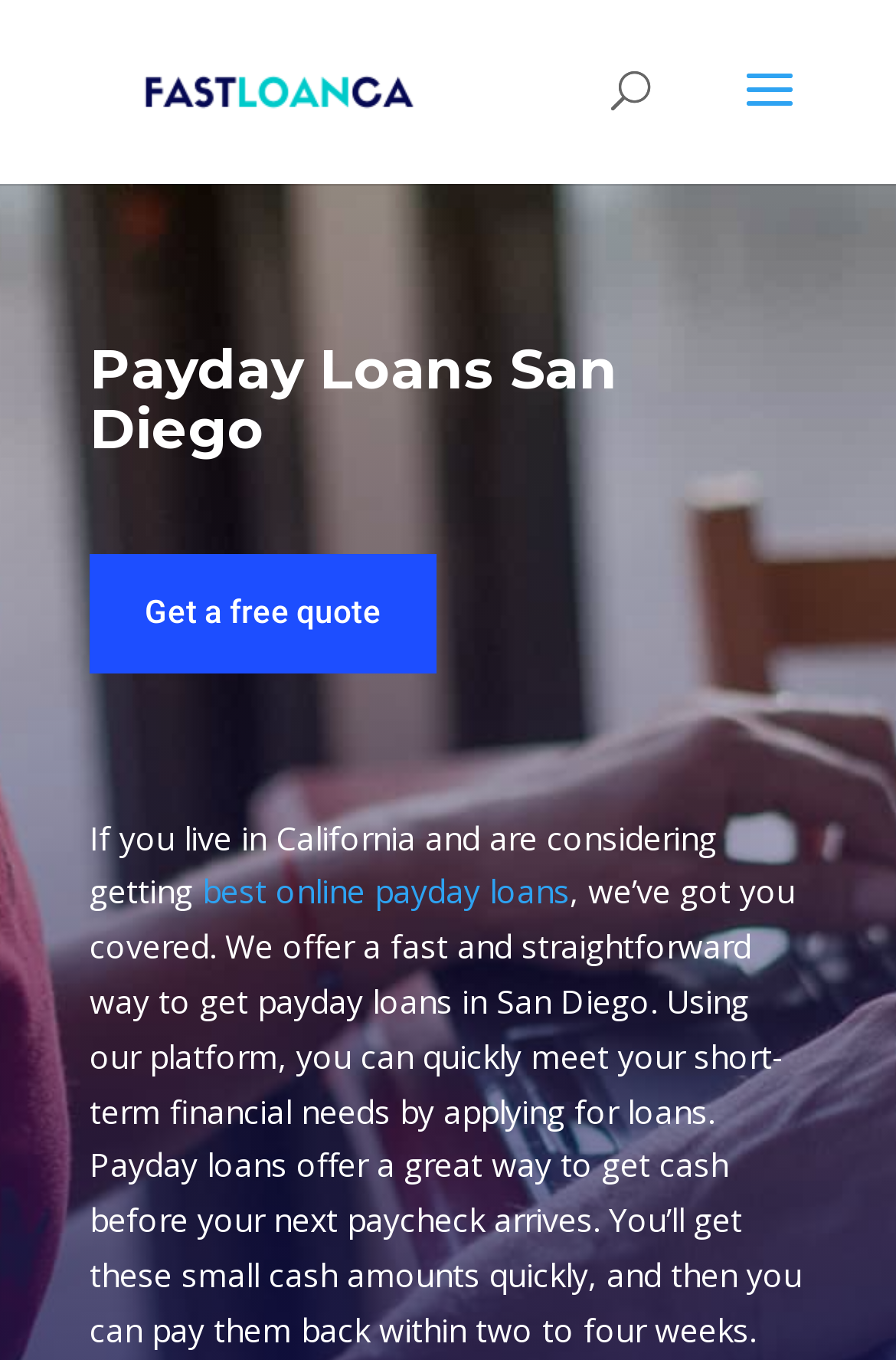Use the details in the image to answer the question thoroughly: 
What can you do on this website?

The text on the webpage explains that you can quickly meet your short-term financial needs by applying for loans using their platform. This suggests that the website allows users to apply for payday loans online.